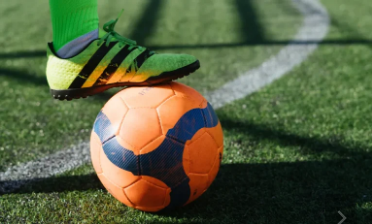Respond with a single word or phrase for the following question: 
What marks the edge of the field?

A white line